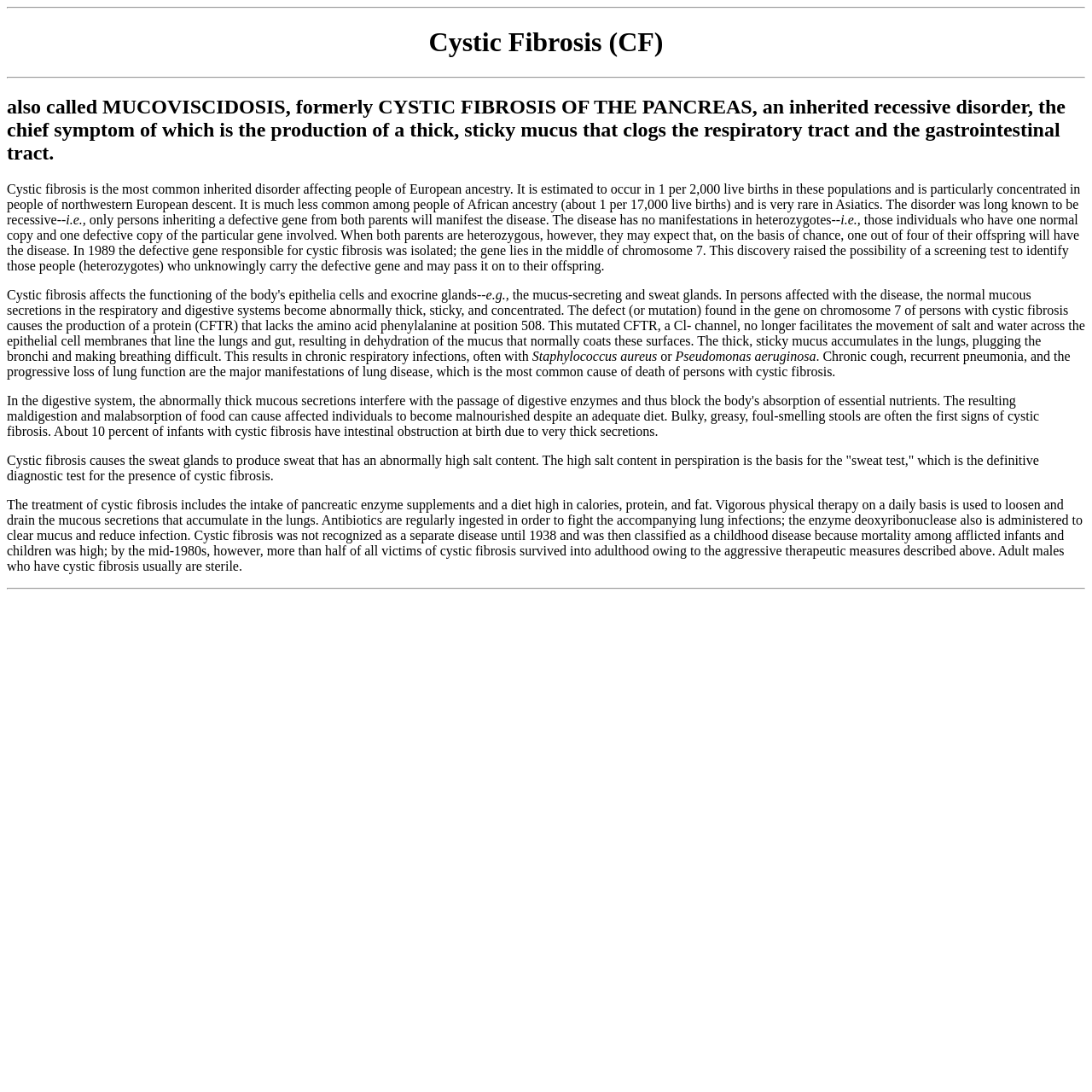Your task is to extract the text of the main heading from the webpage.

Cystic Fibrosis (CF)